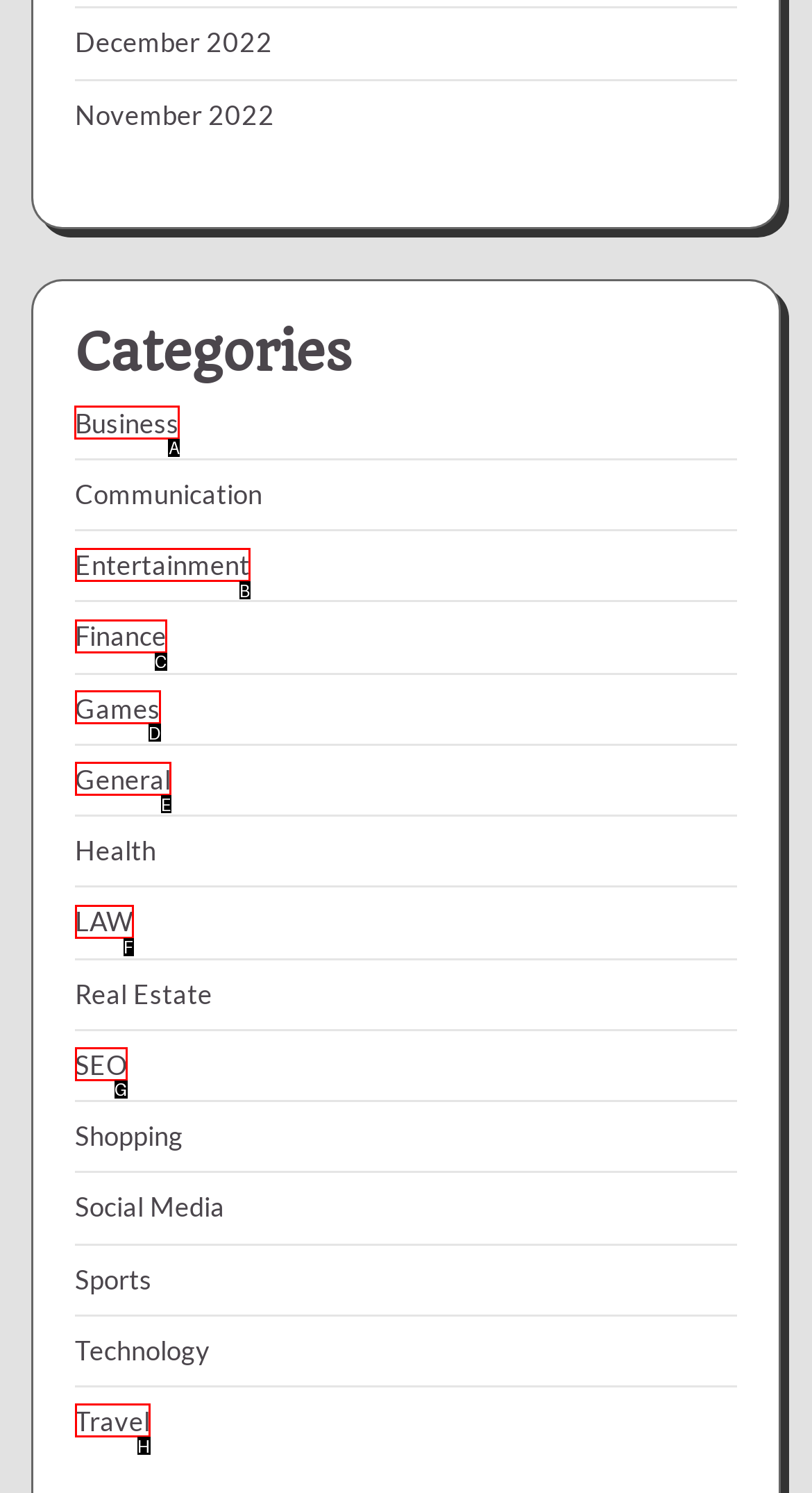Tell me which letter corresponds to the UI element that should be clicked to fulfill this instruction: Browse Business category
Answer using the letter of the chosen option directly.

A